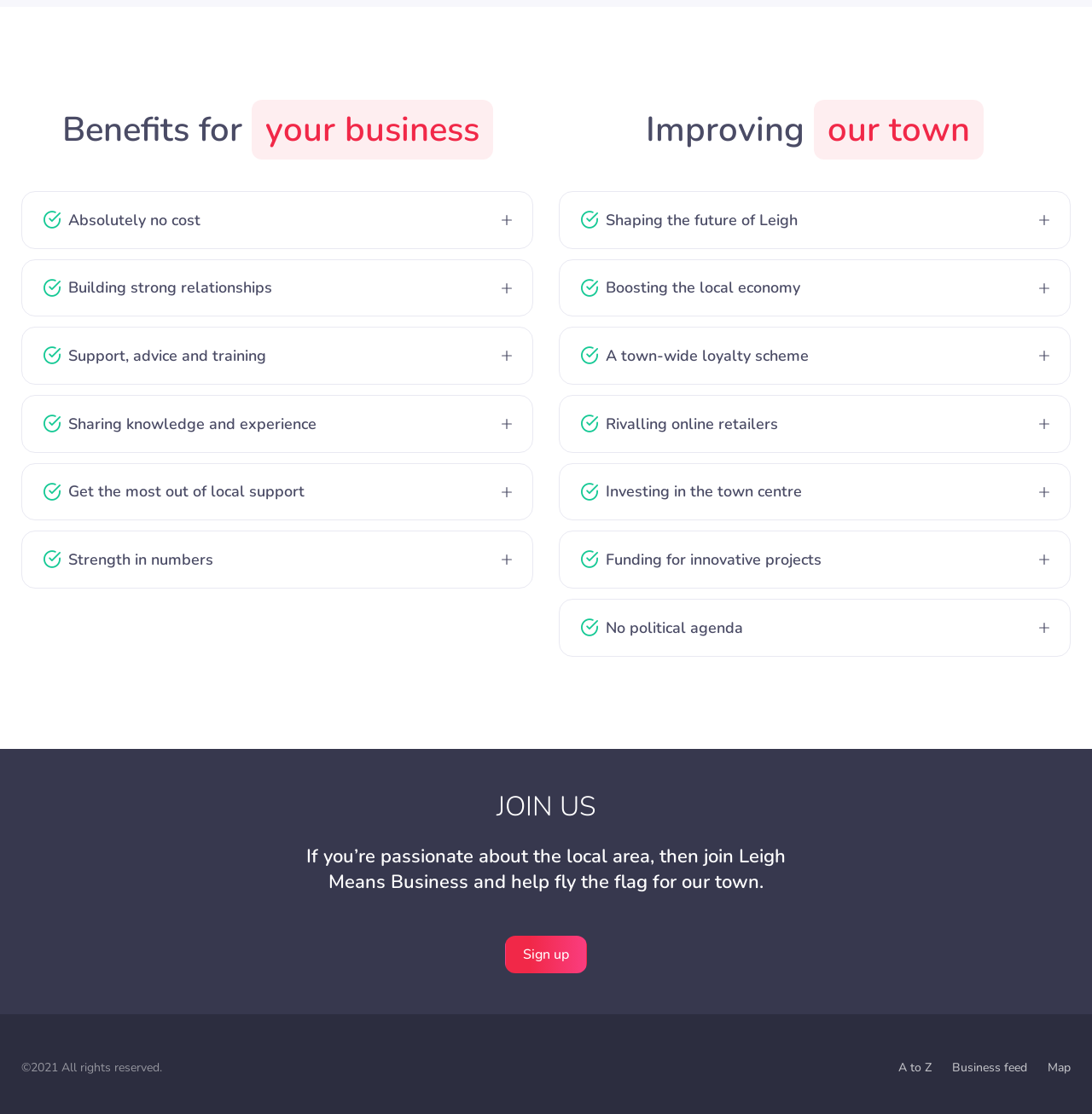What is the purpose of Leigh Means Business?
Answer the question with a detailed explanation, including all necessary information.

The webpage suggests that the purpose of Leigh Means Business is to improve the town, as indicated by the heading 'Improving our town' and the subsequent subheadings that describe various initiatives to boost the local economy and improve the town centre.